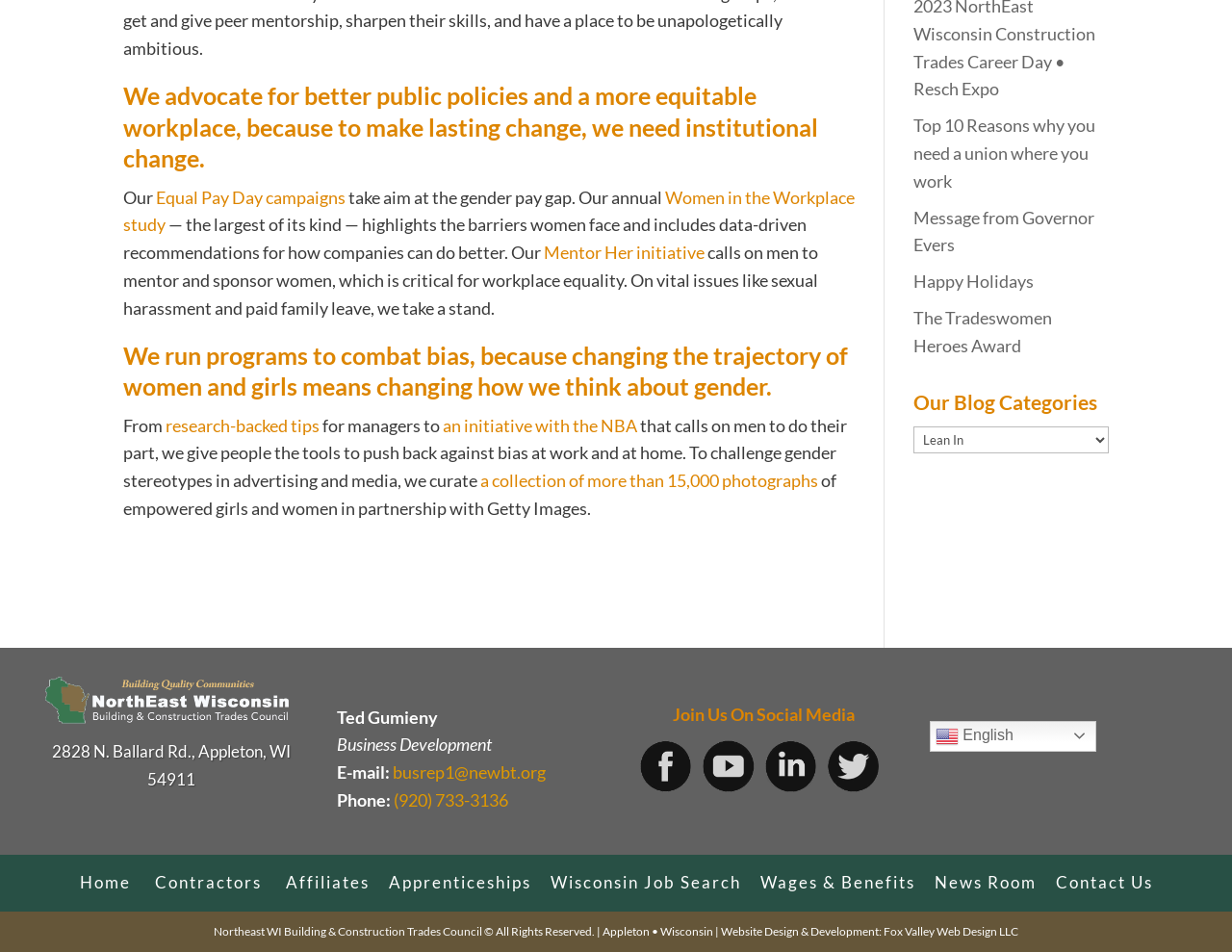Please specify the bounding box coordinates of the clickable region necessary for completing the following instruction: "Follow Us on Facebook". The coordinates must consist of four float numbers between 0 and 1, i.e., [left, top, right, bottom].

[0.519, 0.793, 0.569, 0.815]